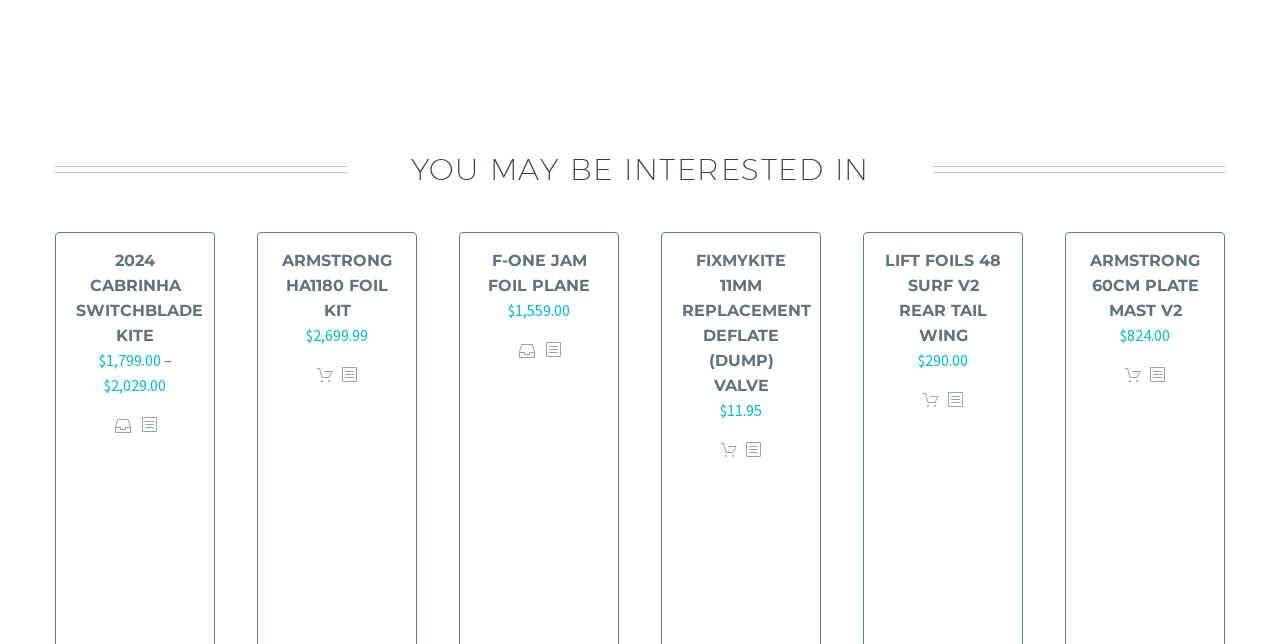Identify the bounding box coordinates of the section to be clicked to complete the task described by the following instruction: "View product details of Lift Foils 48 Surf V2 Rear Tail Wing". The coordinates should be four float numbers between 0 and 1, formatted as [left, top, right, bottom].

[0.691, 0.39, 0.782, 0.536]